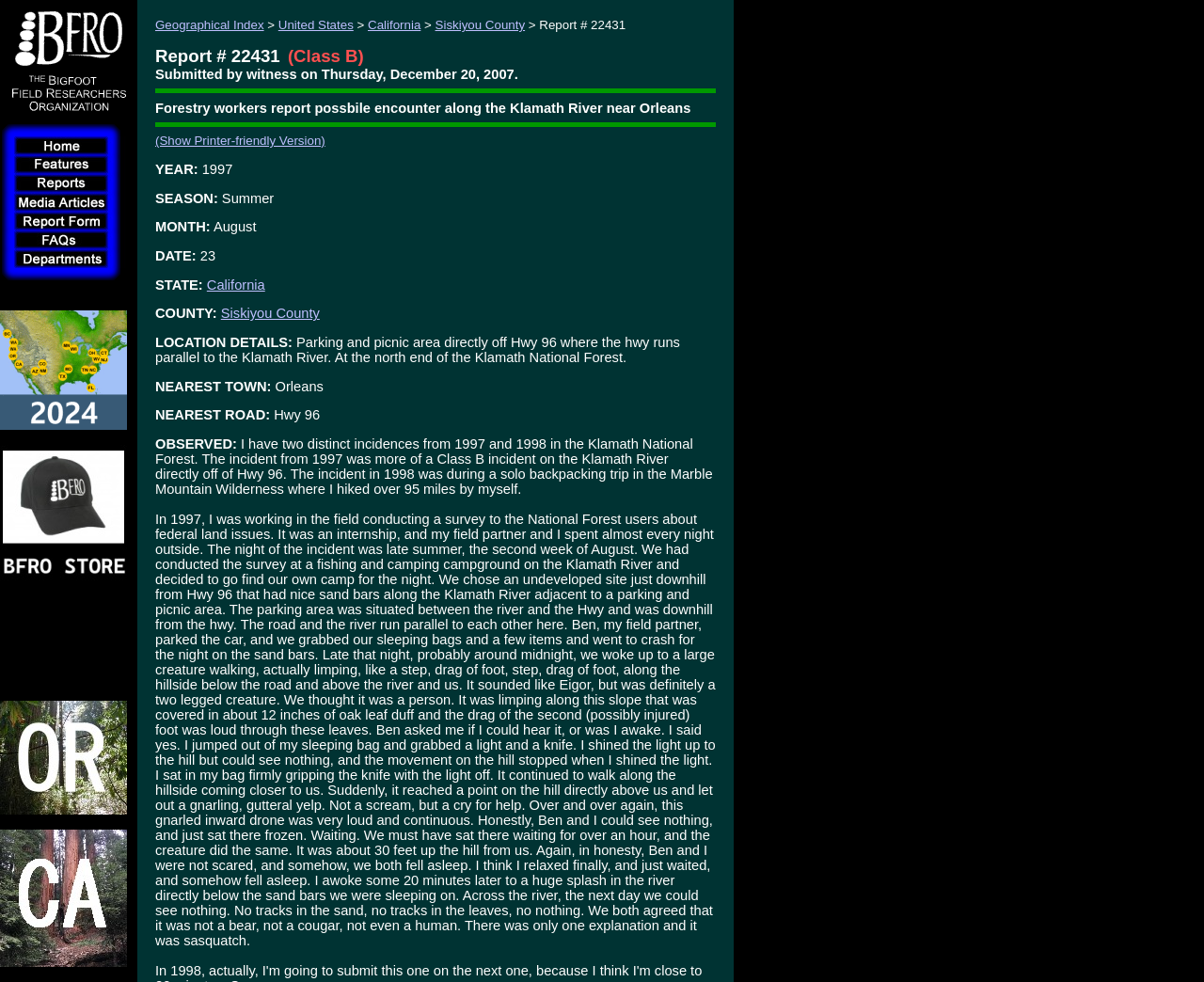Reply to the question with a brief word or phrase: What is the location of the reported encounter?

Klamath River near Orleans